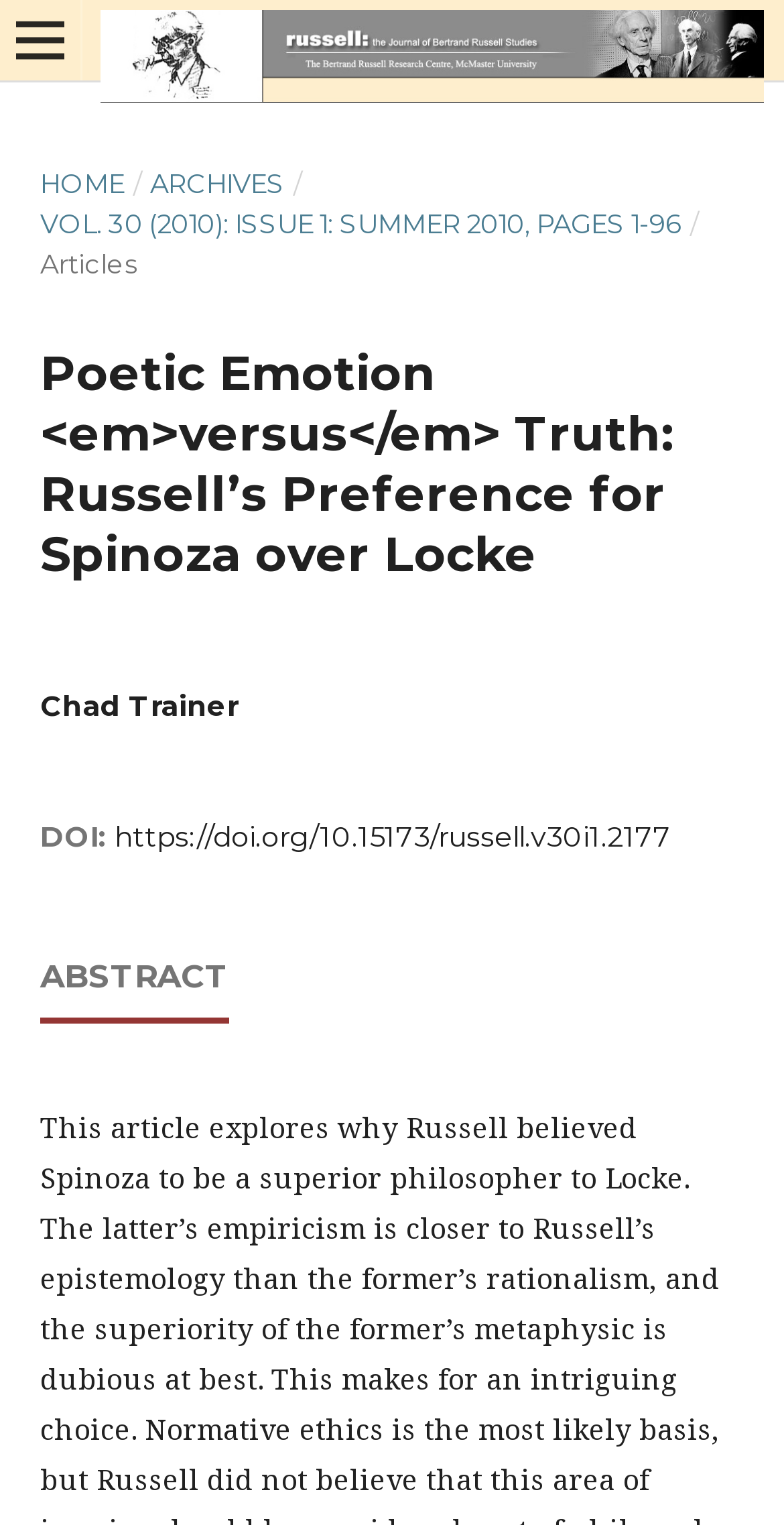Find and generate the main title of the webpage.

Poetic Emotion <em>versus</em> Truth: Russell’s Preference for Spinoza over Locke